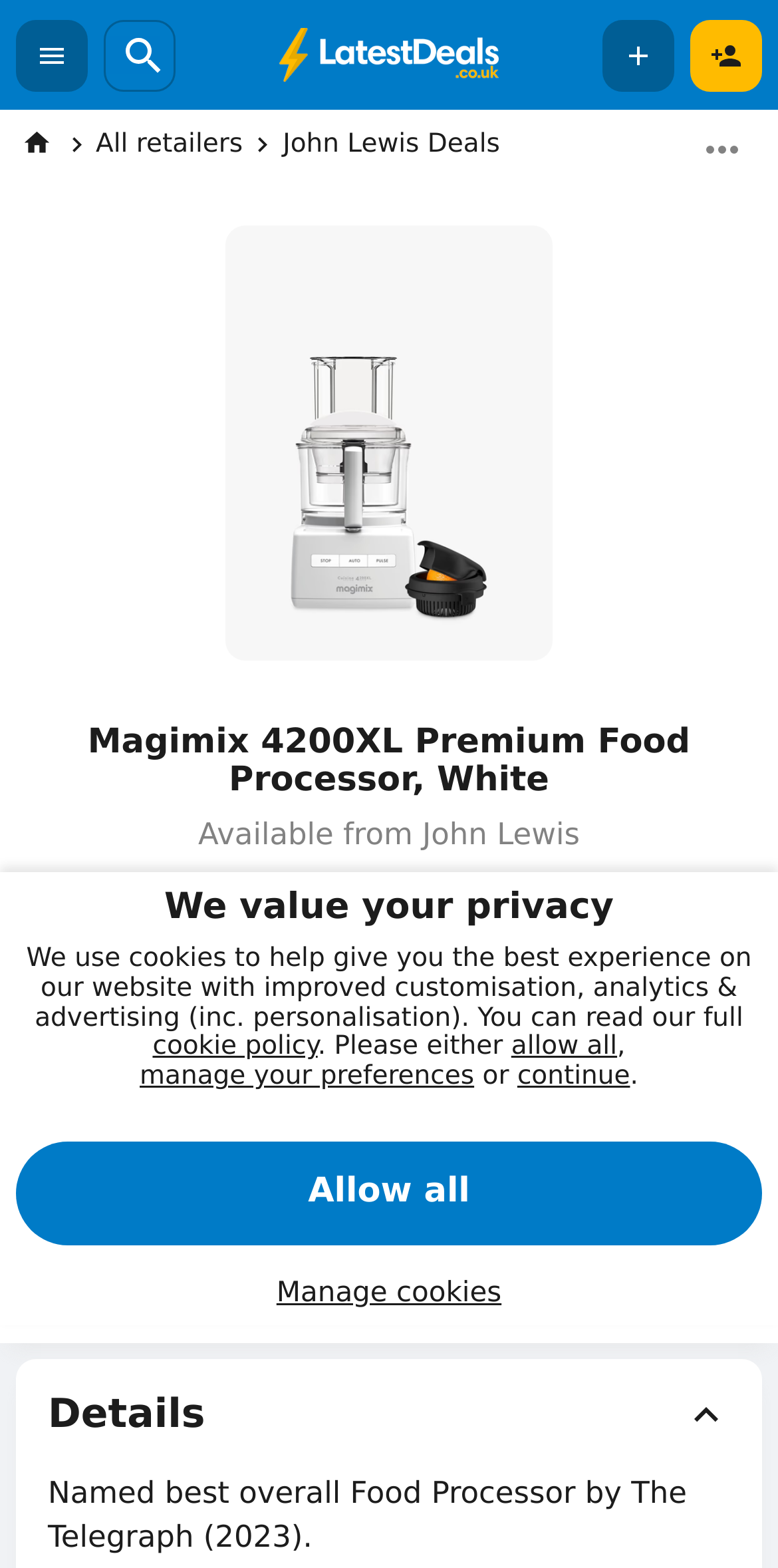Determine the bounding box coordinates of the area to click in order to meet this instruction: "Get Deal".

[0.021, 0.626, 0.979, 0.689]